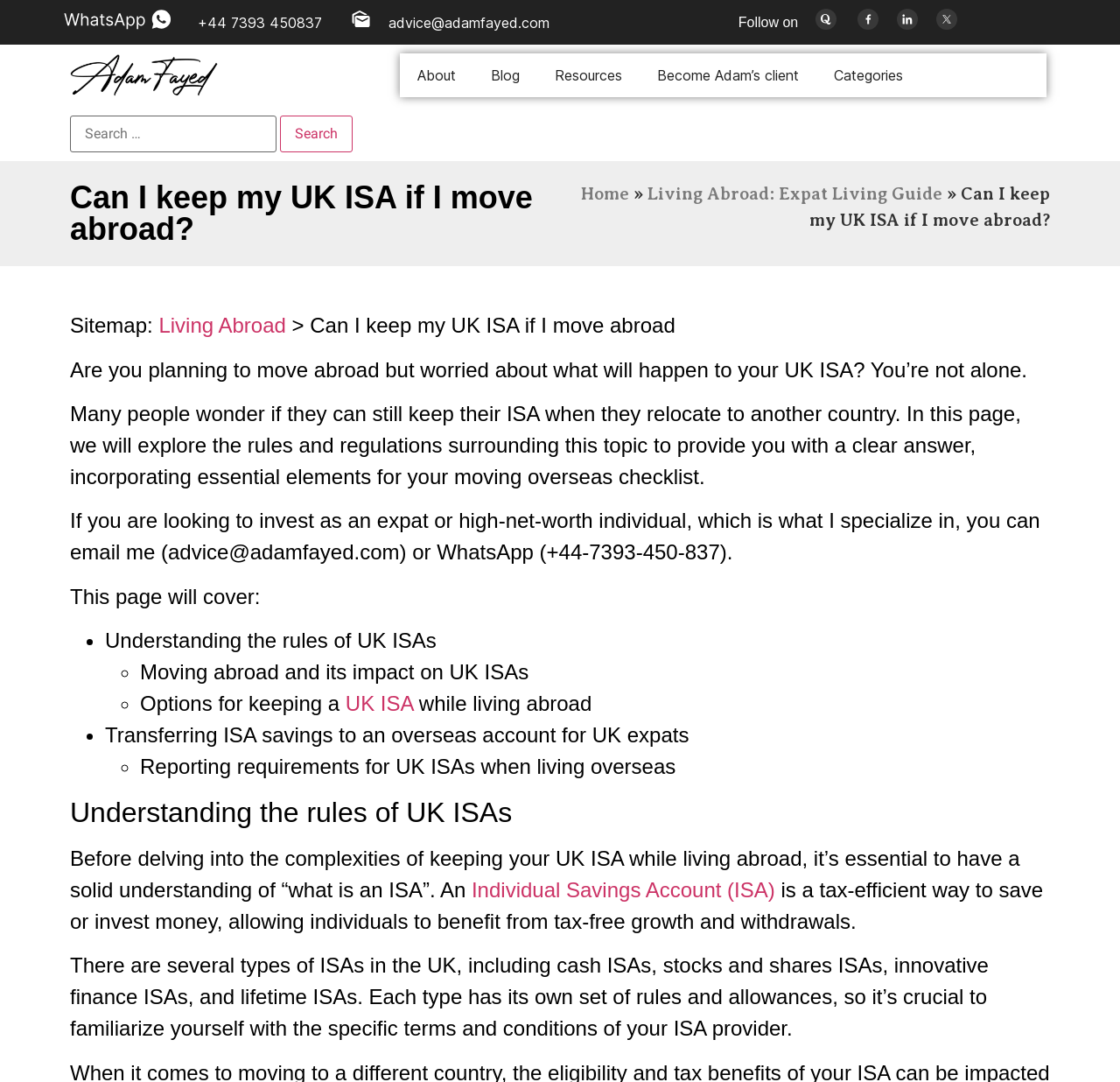Please extract the webpage's main title and generate its text content.

Can I keep my UK ISA if I move abroad?